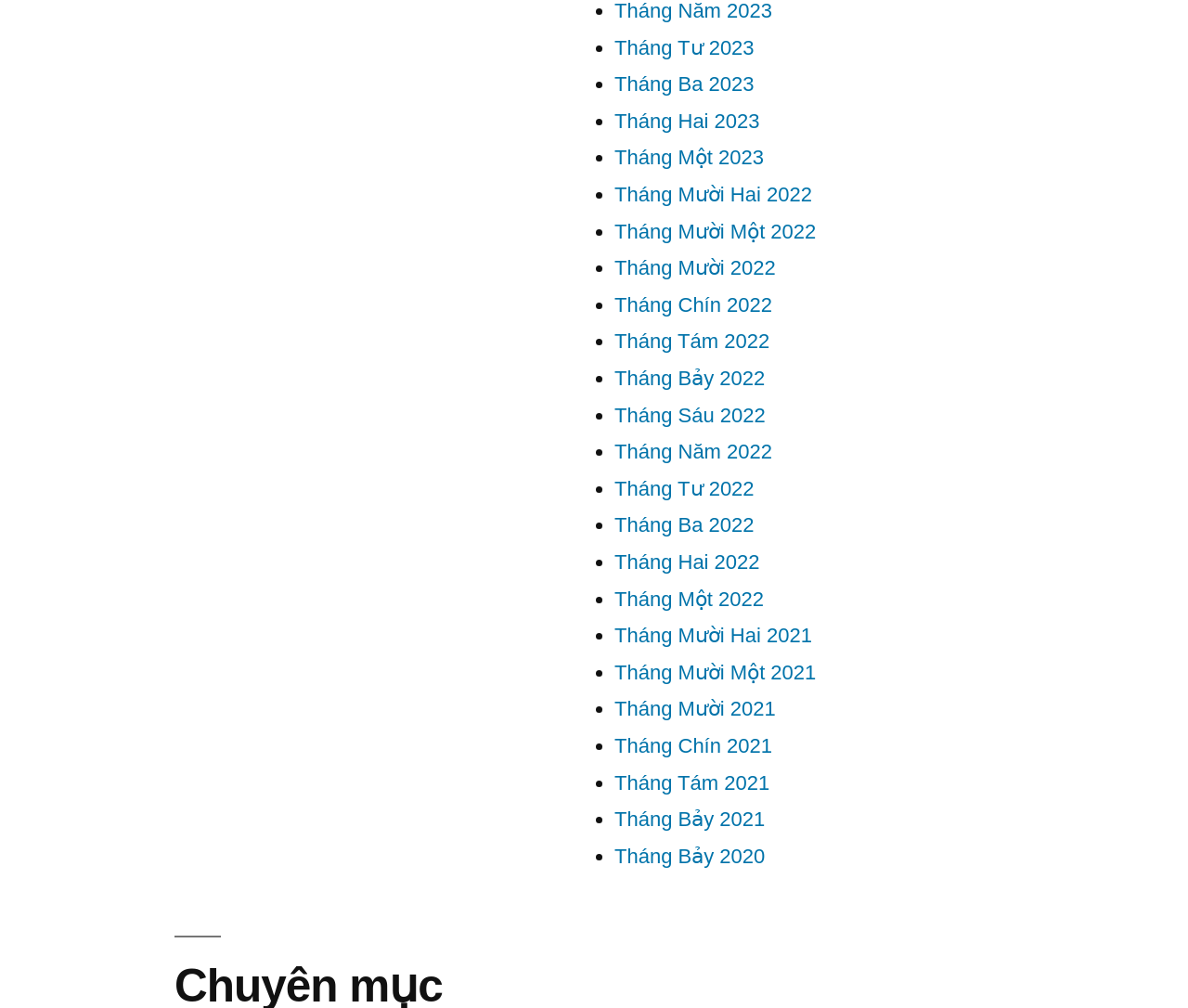What is the URL of the link at the bottom of the page?
Provide a one-word or short-phrase answer based on the image.

https://slowplaypoker.com/